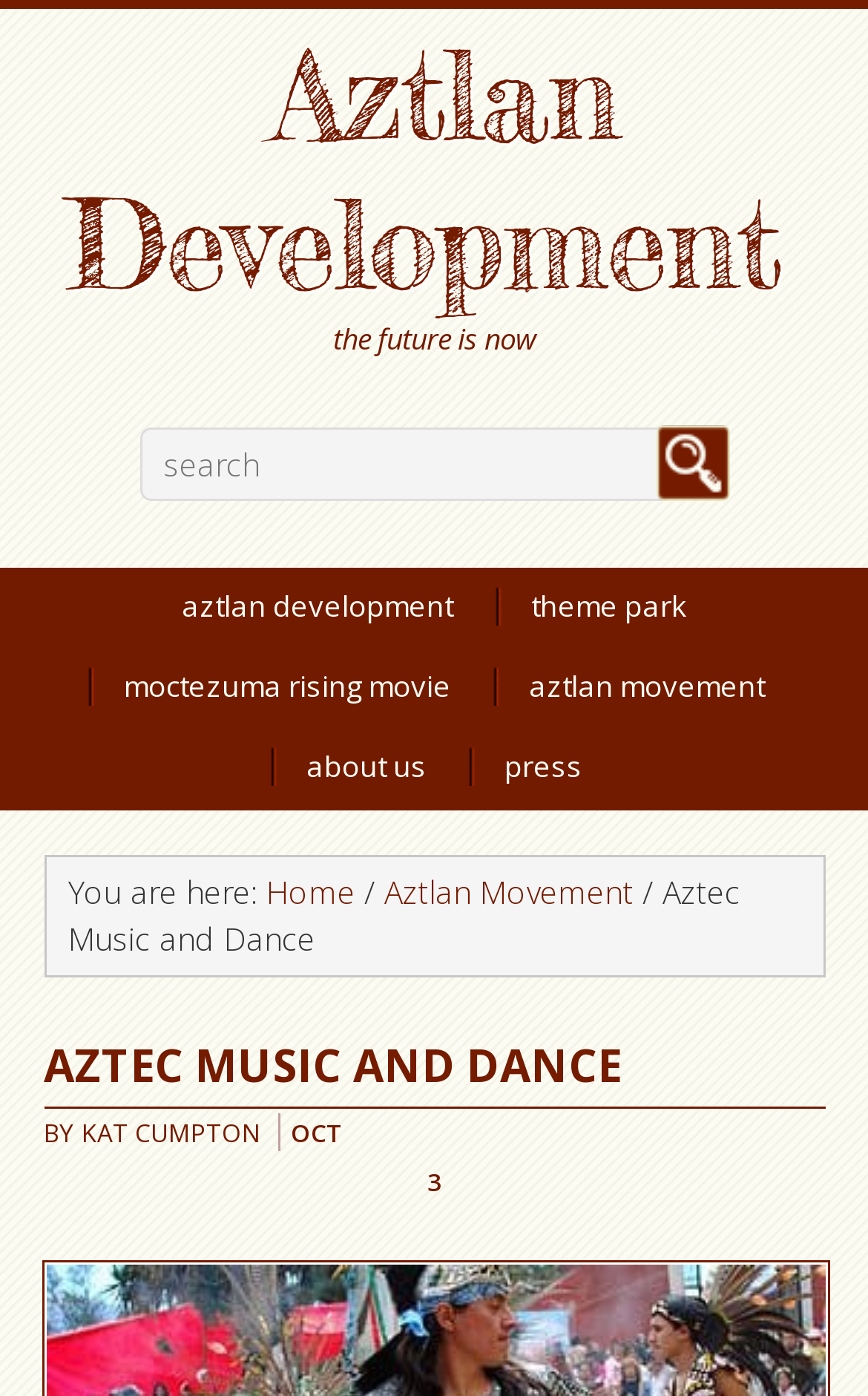Determine the bounding box coordinates of the area to click in order to meet this instruction: "Go to the theme park page".

[0.612, 0.406, 0.791, 0.469]